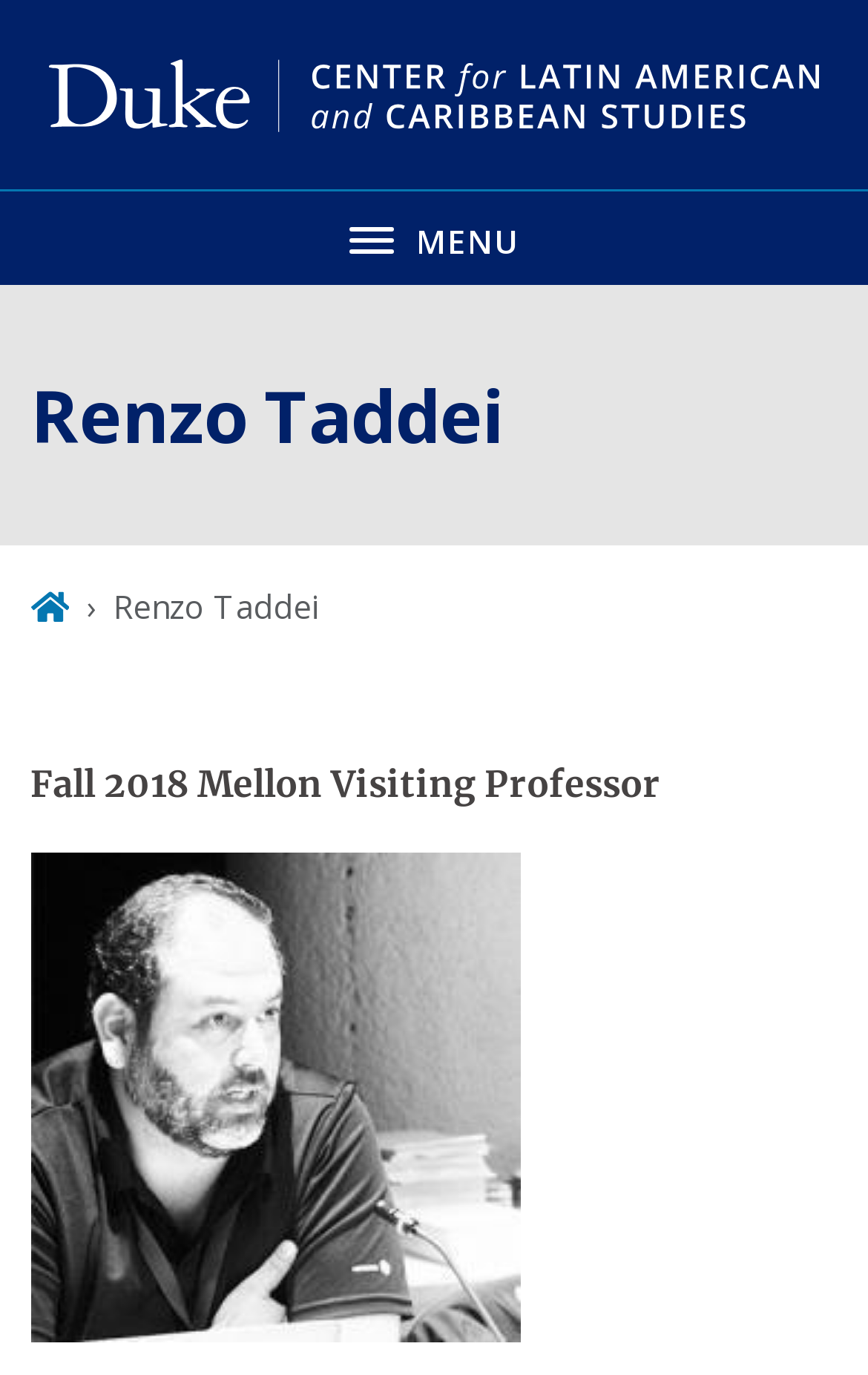Using the details from the image, please elaborate on the following question: What is the type of image displayed on the webpage?

The type of image displayed on the webpage can be found in the image element, which is described as 'photo of Renzo Taddei'. This image is located below the static text element and is likely a photo of the professor.